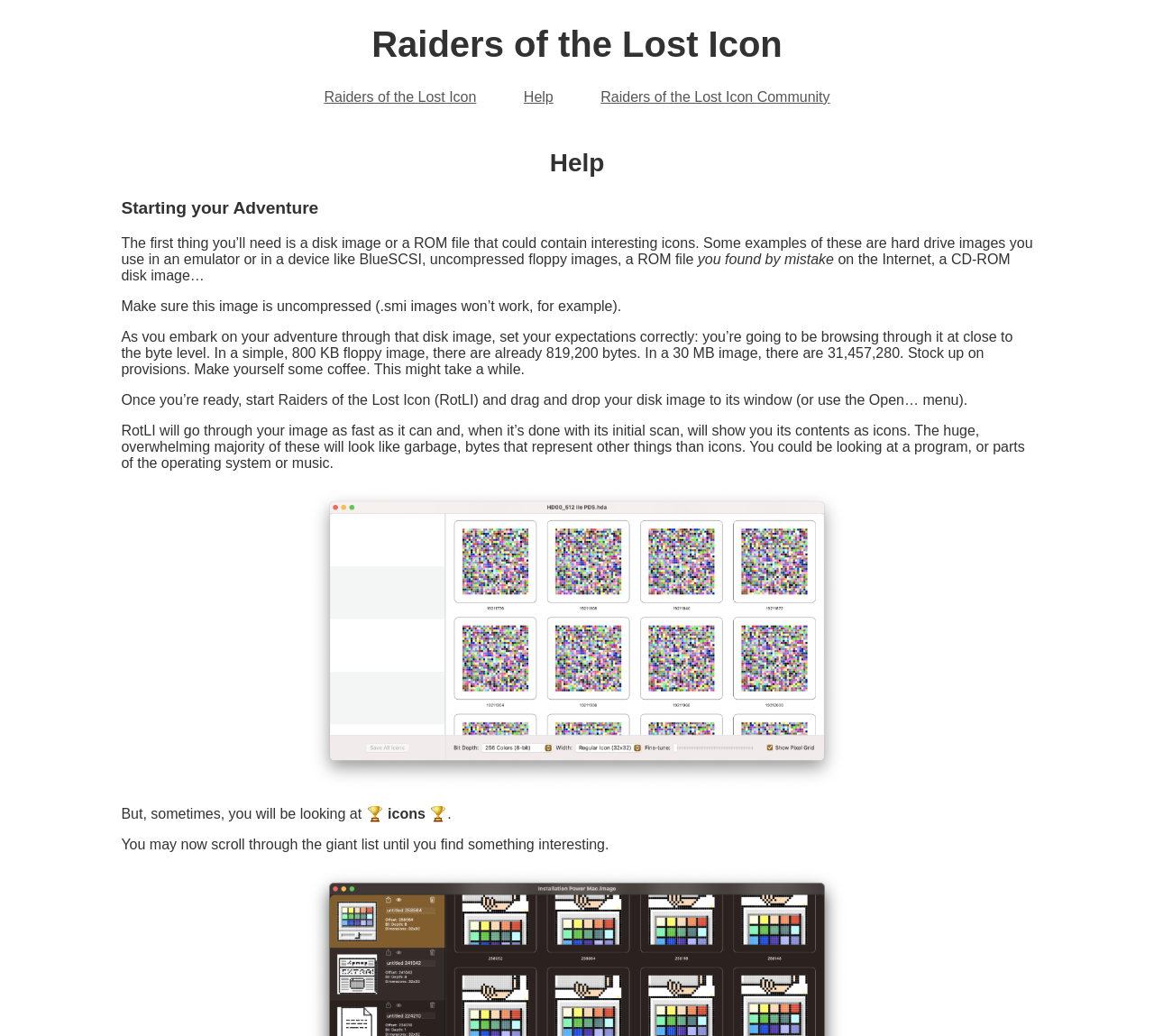What is the first thing needed to start the adventure?
Please provide a detailed and thorough answer to the question.

According to the webpage, the first thing needed to start the adventure is a disk image or a ROM file that could contain interesting icons, as mentioned in the StaticText element with the text 'The first thing you’ll need is a disk image or a ROM file that could contain interesting icons.'